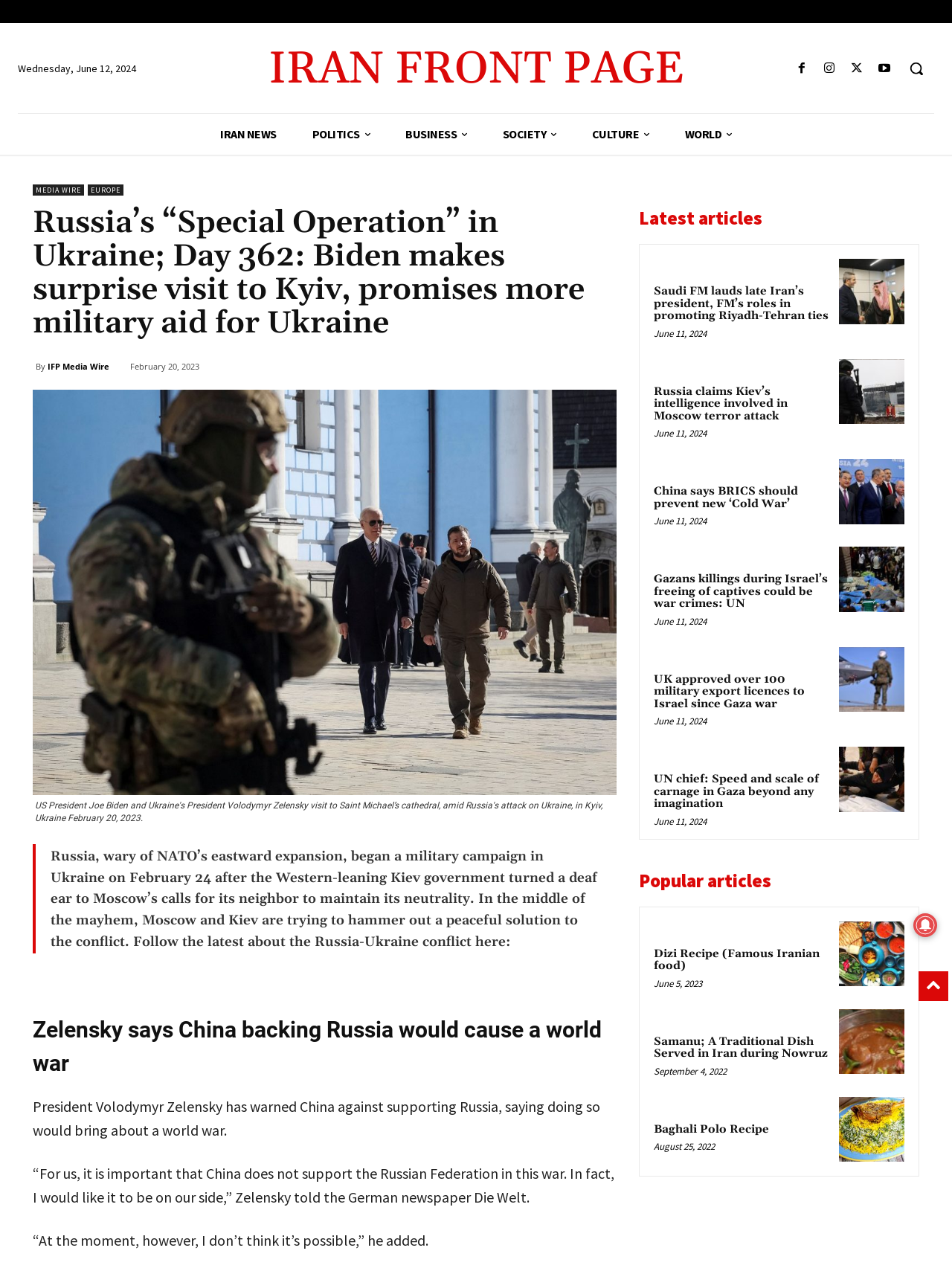Pinpoint the bounding box coordinates of the clickable element to carry out the following instruction: "View the image of Biden and Zelensky."

[0.034, 0.307, 0.647, 0.625]